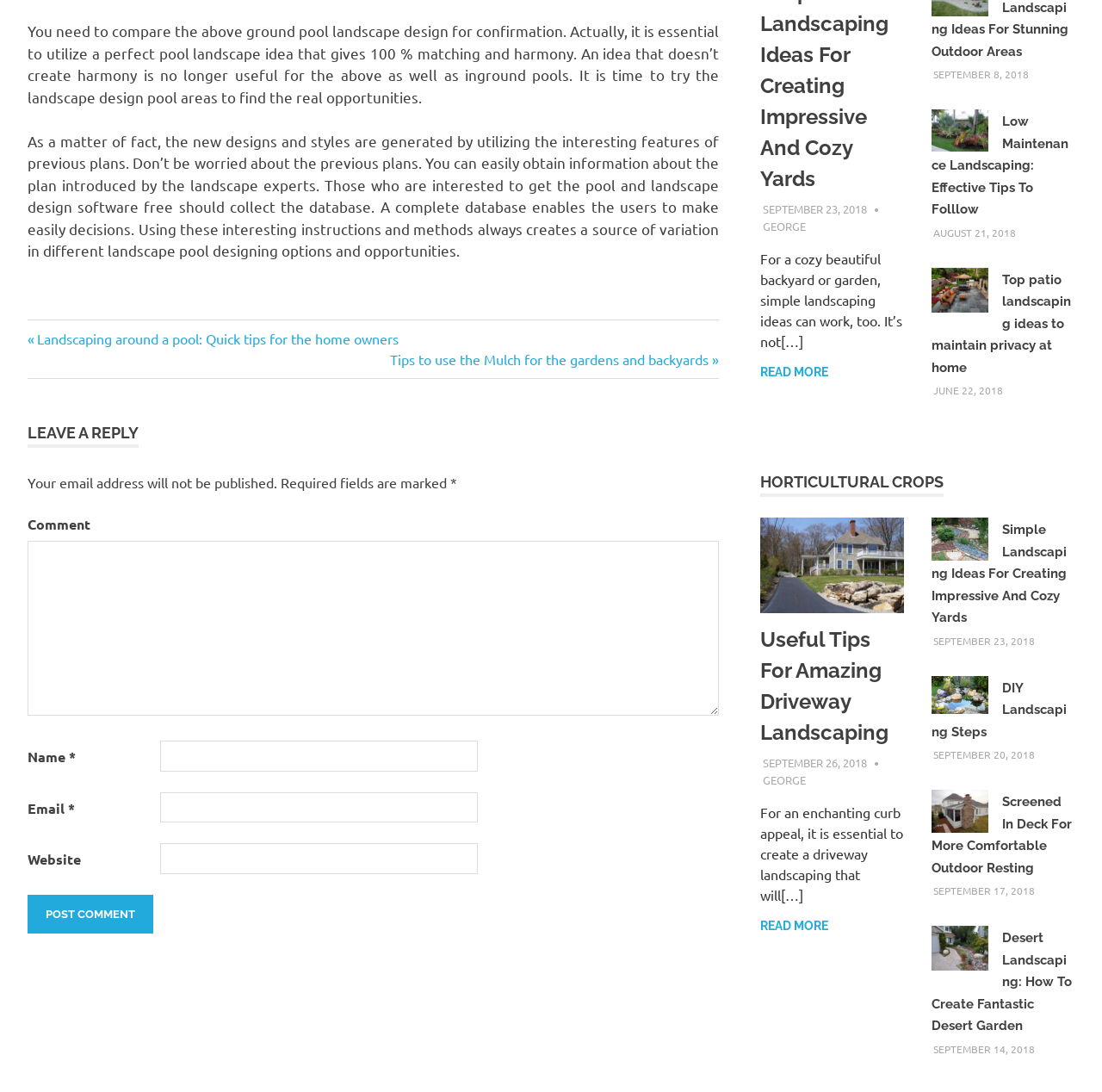What is the date of the article with the heading 'Desert Landscaping: How To Create Fantastic Desert Garden'?
Look at the screenshot and respond with a single word or phrase.

September 14, 2018